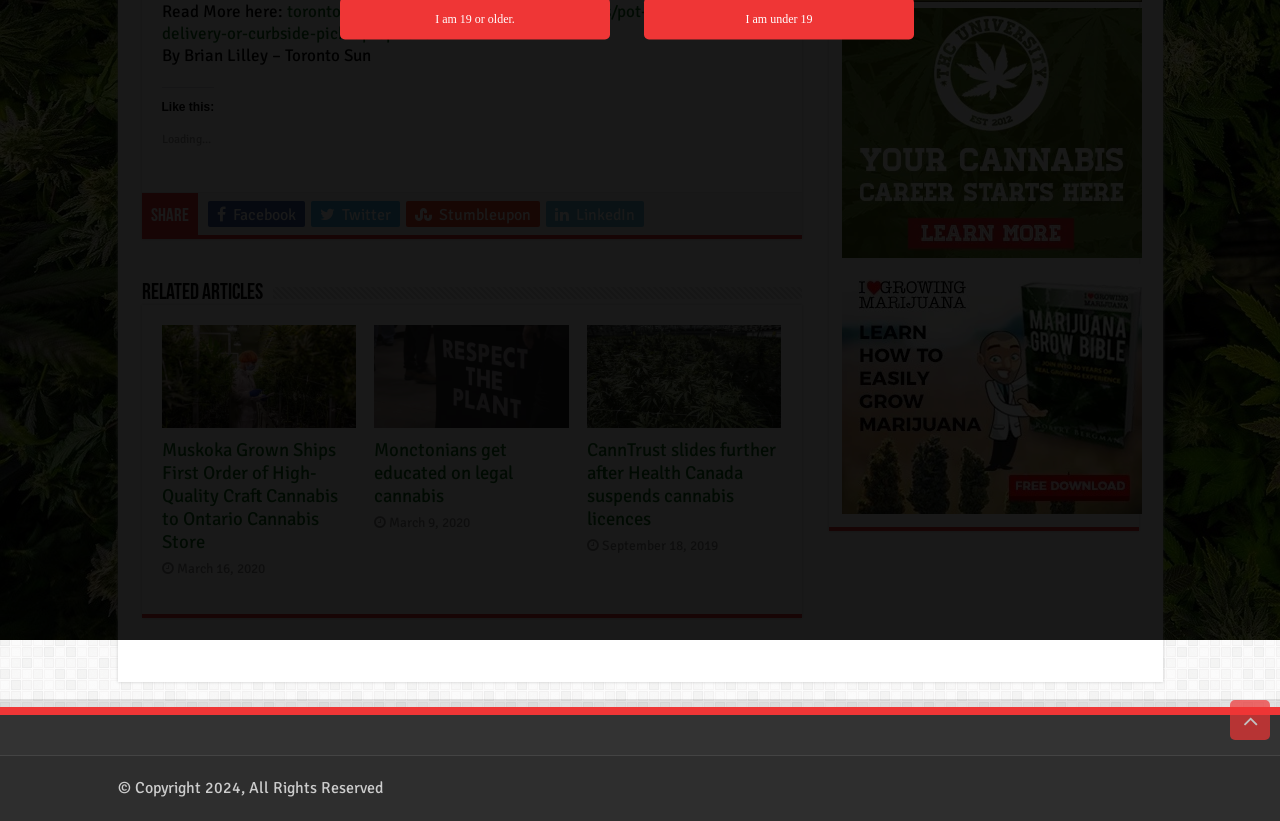Find the bounding box coordinates for the UI element that matches this description: "alt="THC University"".

[0.657, 0.149, 0.892, 0.173]